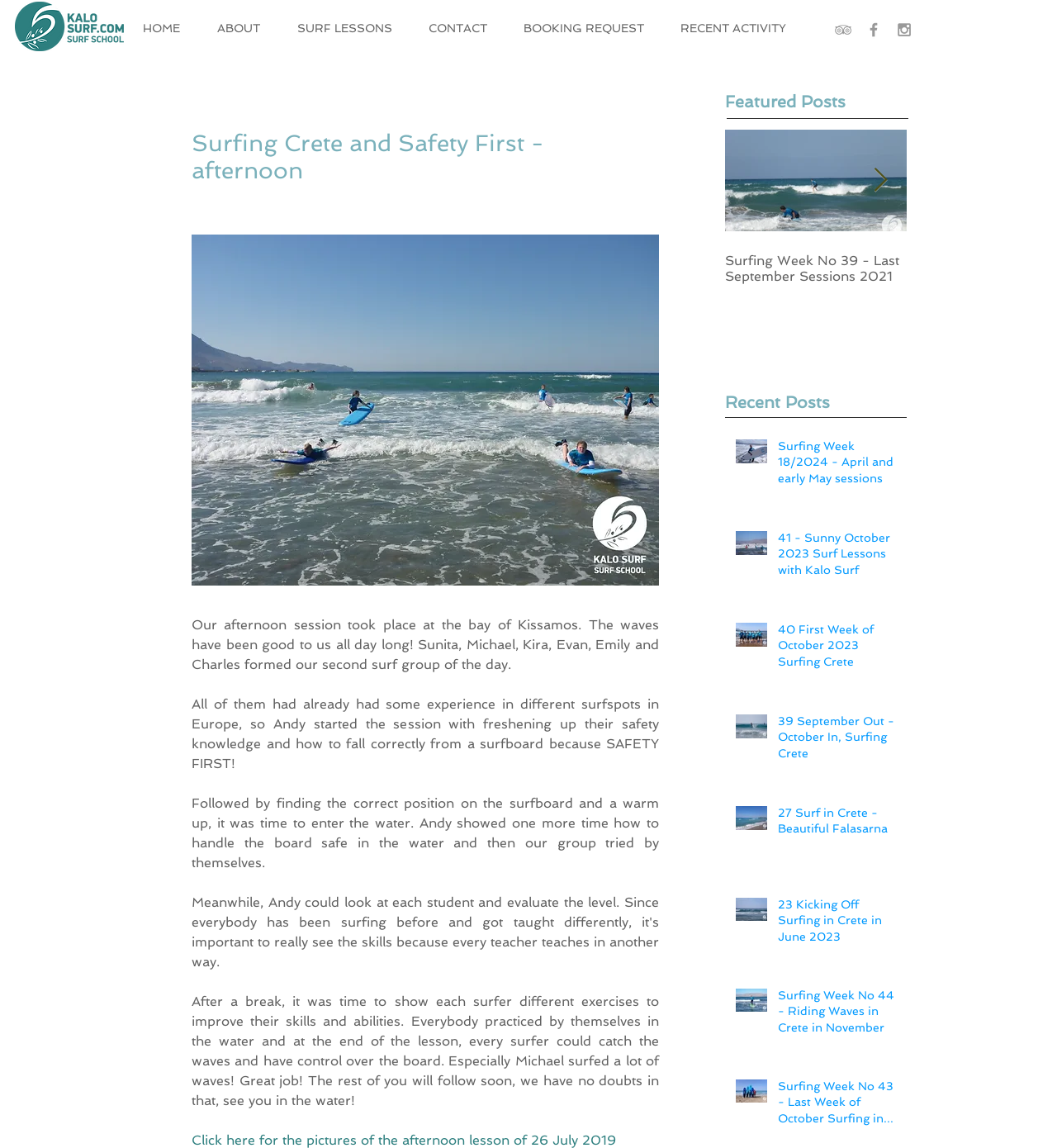Identify the bounding box coordinates for the region of the element that should be clicked to carry out the instruction: "Click the Next Item button". The bounding box coordinates should be four float numbers between 0 and 1, i.e., [left, top, right, bottom].

[0.826, 0.146, 0.84, 0.168]